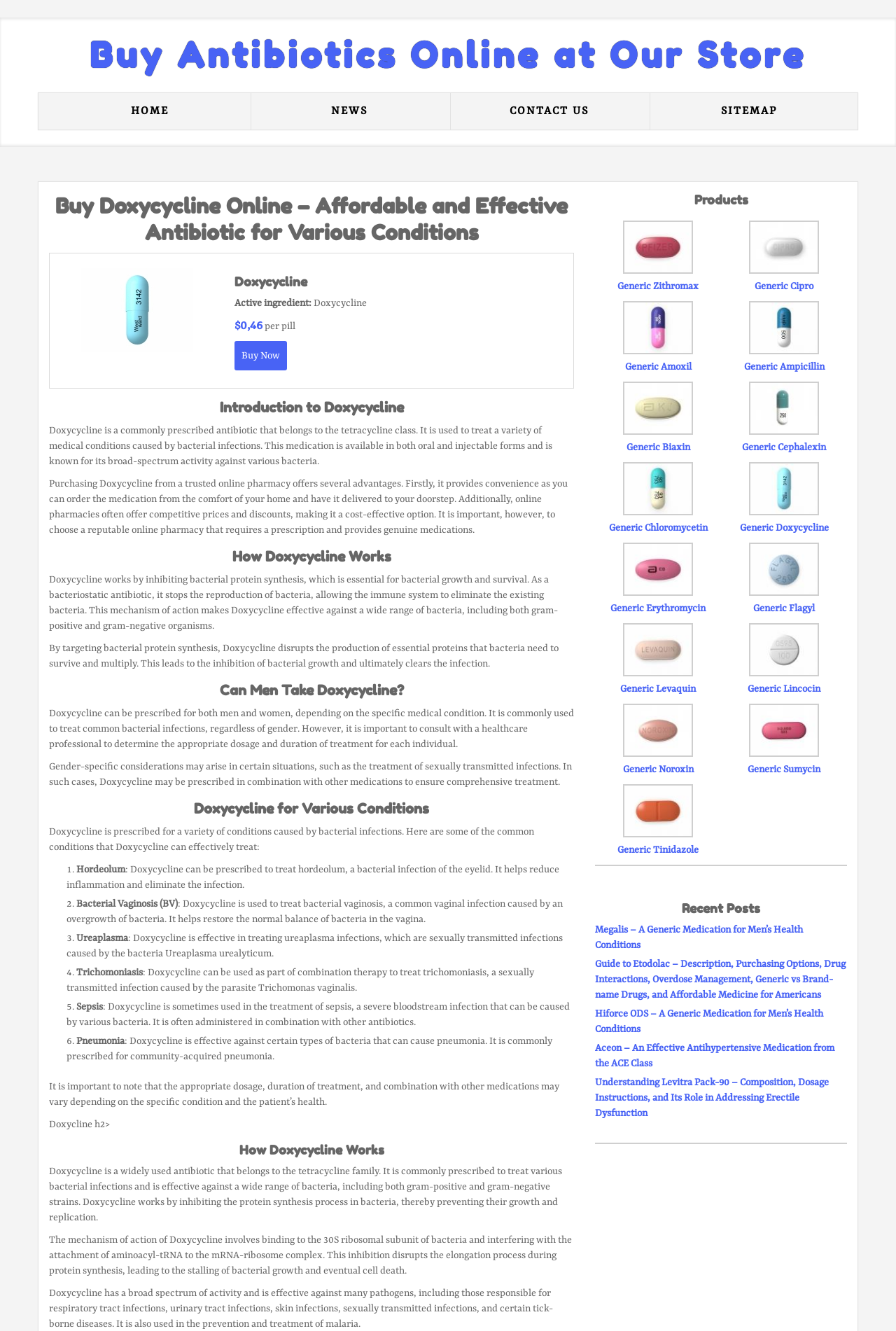Please identify the bounding box coordinates of the element's region that needs to be clicked to fulfill the following instruction: "Go to HOME". The bounding box coordinates should consist of four float numbers between 0 and 1, i.e., [left, top, right, bottom].

[0.055, 0.07, 0.28, 0.097]